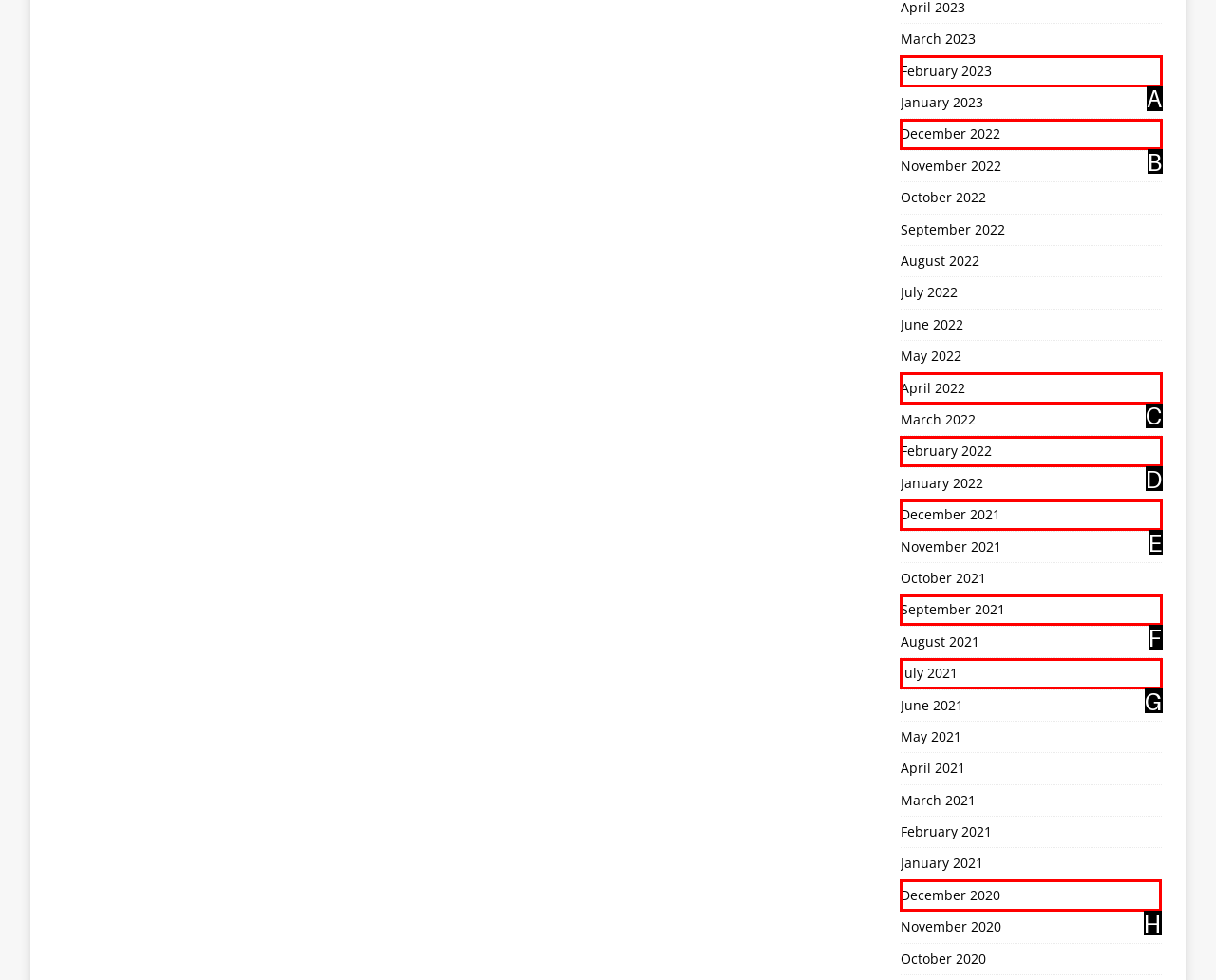Select the proper UI element to click in order to perform the following task: View December 2020. Indicate your choice with the letter of the appropriate option.

H